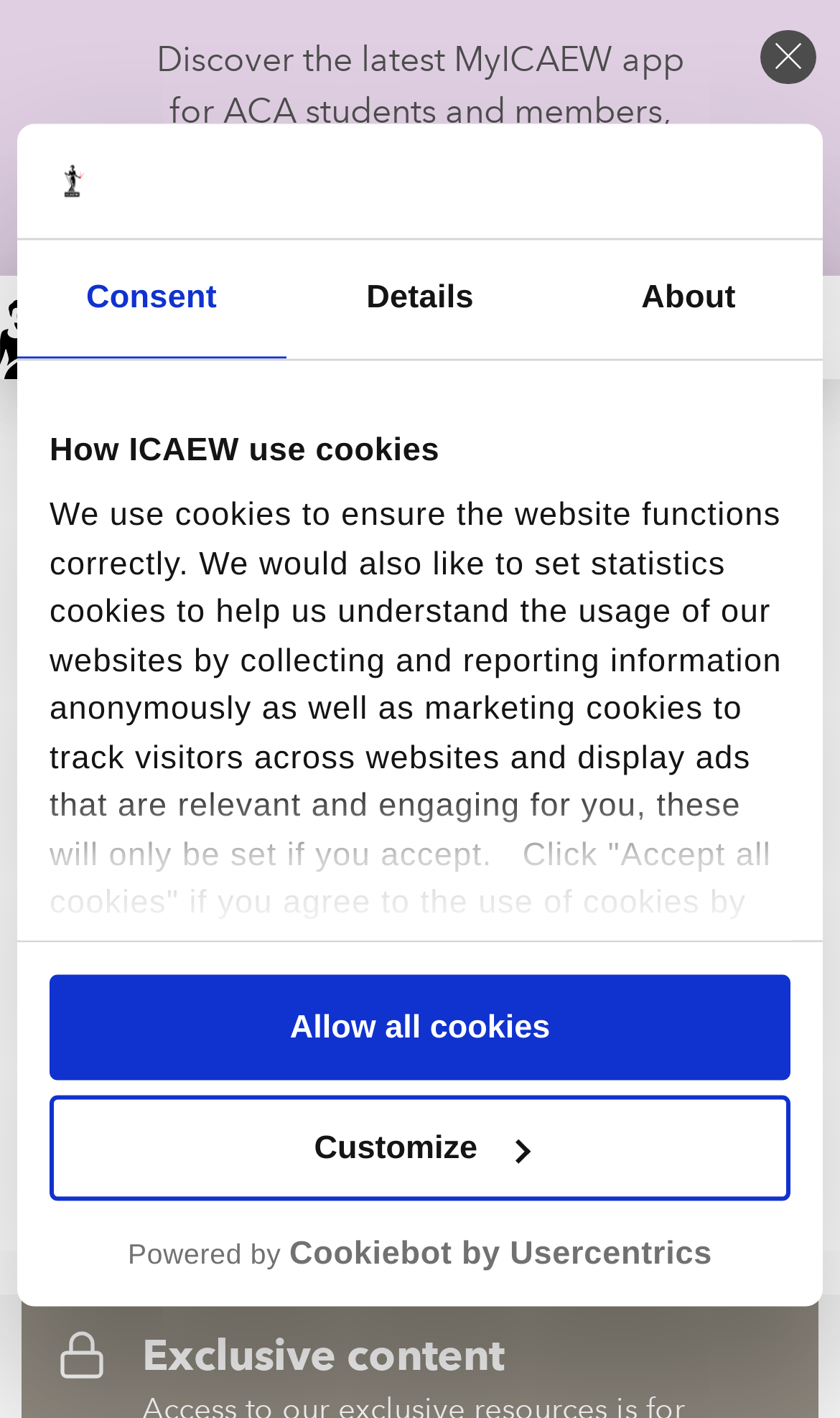What is the name of the app mentioned on the webpage?
Please provide a single word or phrase based on the screenshot.

MyICAEW